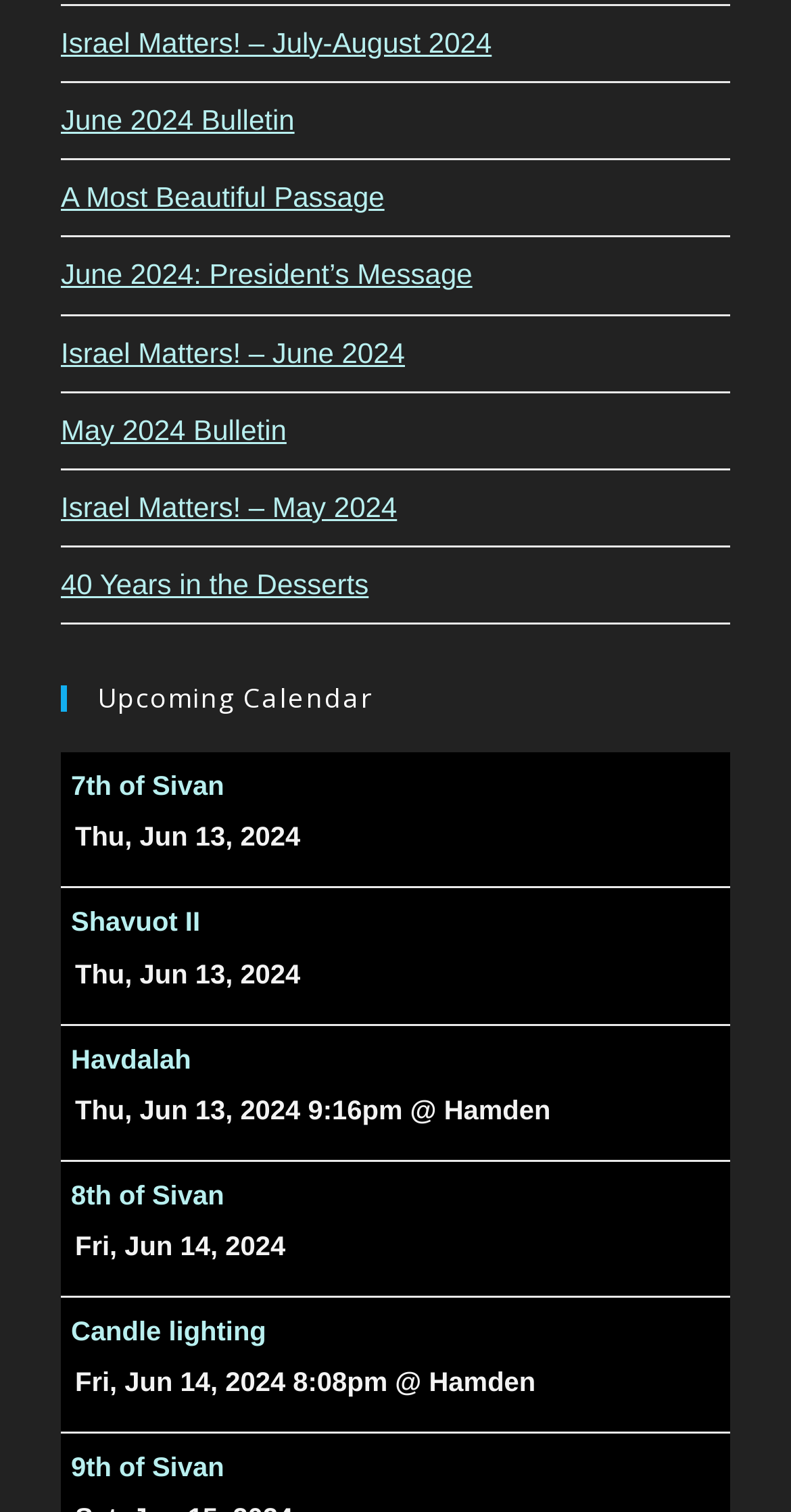Determine the bounding box coordinates of the clickable region to follow the instruction: "Explore 40 Years in the Desserts".

[0.077, 0.376, 0.466, 0.397]